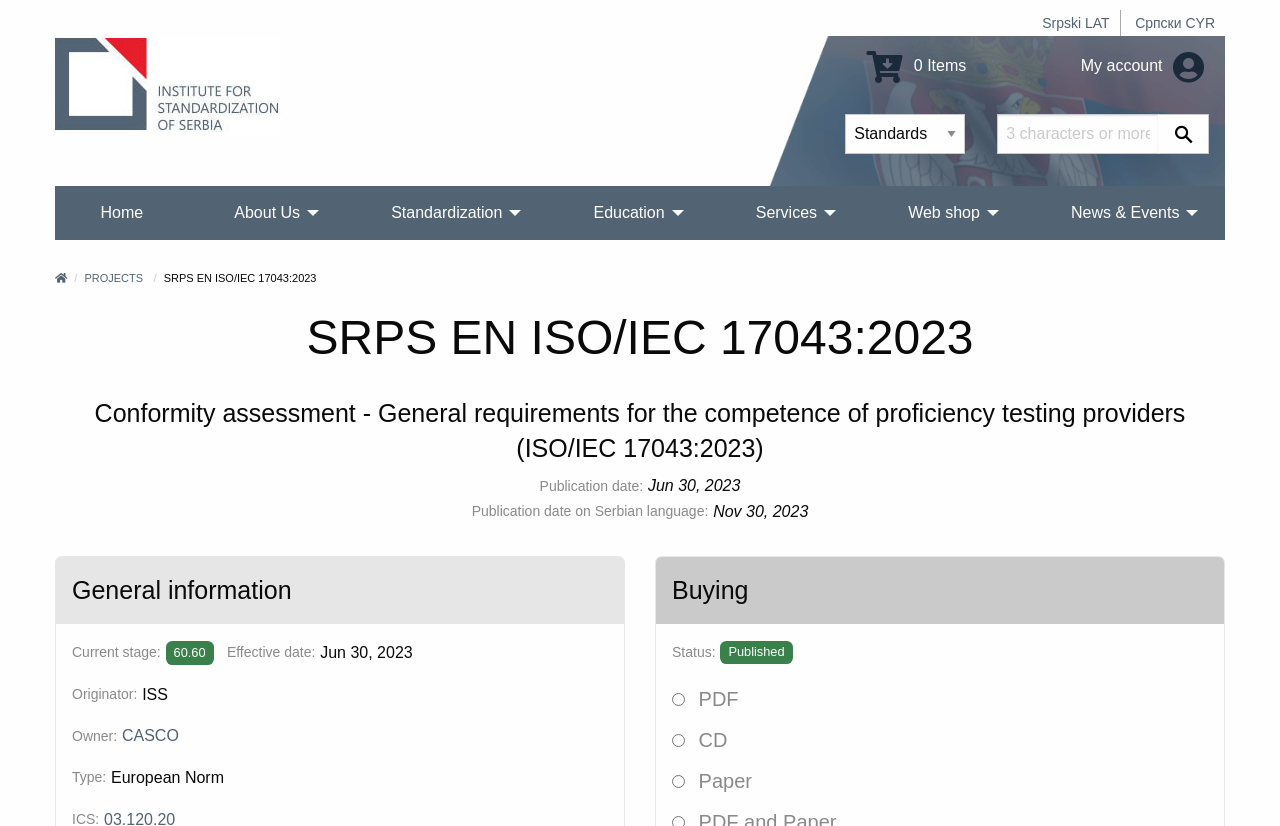Find and provide the bounding box coordinates for the UI element described here: "alt="Institute for Standardization of Serbia"". The coordinates should be given as four float numbers between 0 and 1: [left, top, right, bottom].

[0.043, 0.104, 0.22, 0.124]